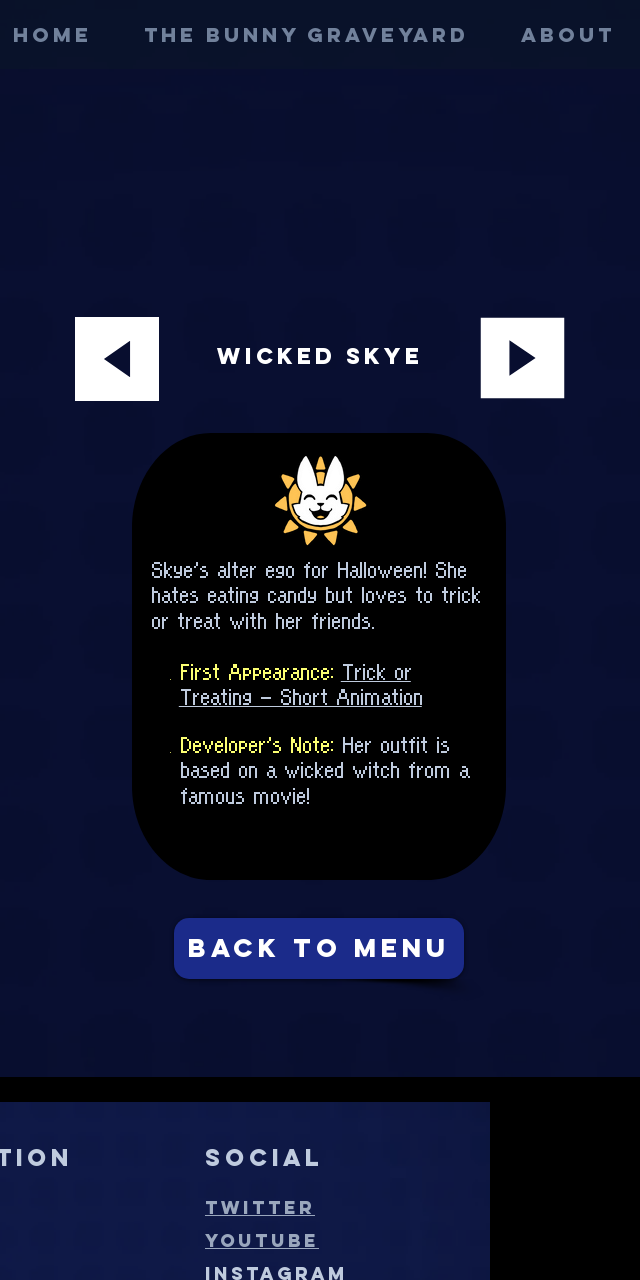Refer to the screenshot and give an in-depth answer to this question: What is the title of the short animation where Wicked Skye first appears?

The caption states that Wicked Skye makes her first appearance in the short animation 'Trick or Treating', which is a specific title mentioned in the text.